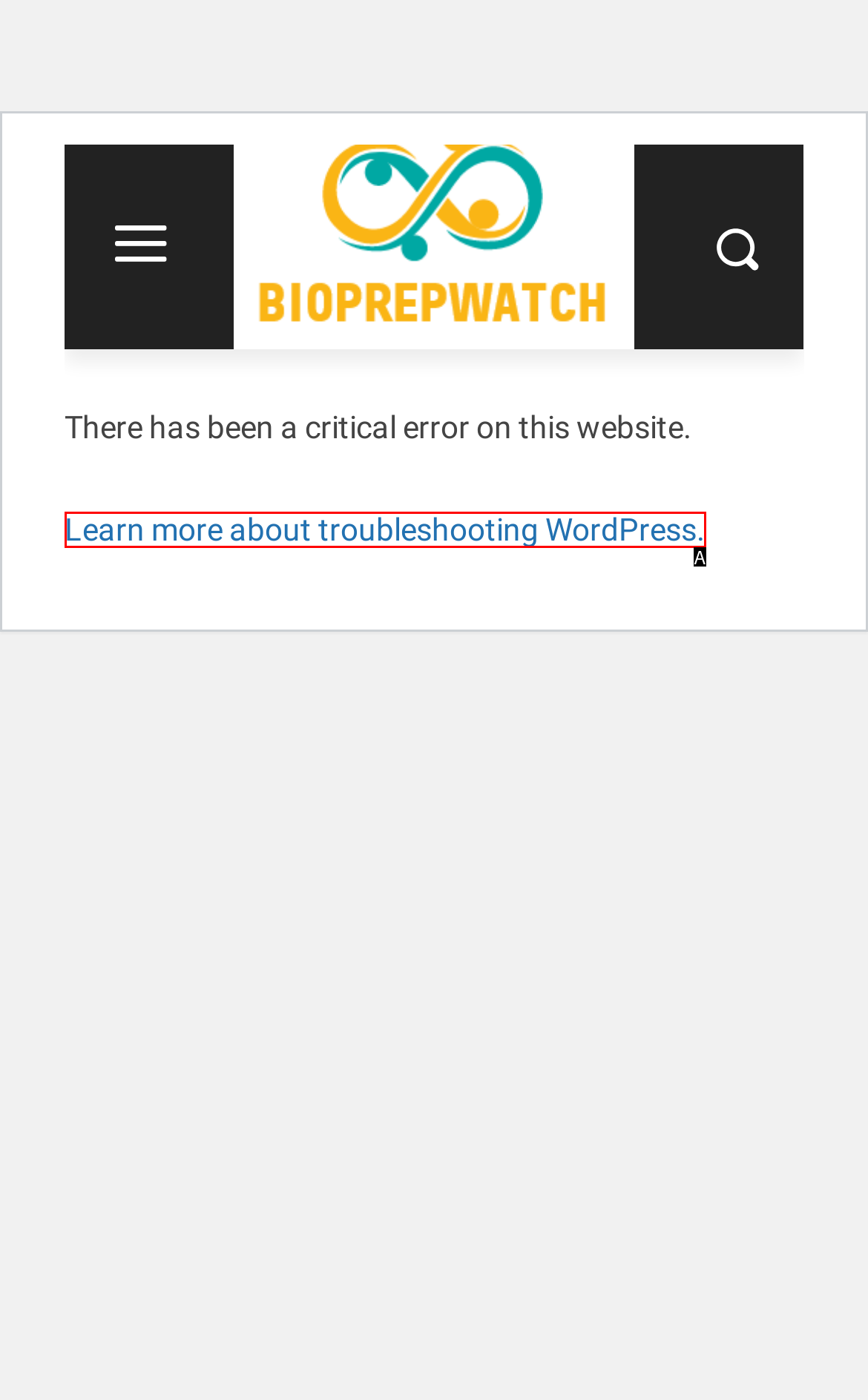Assess the description: Learn more about troubleshooting WordPress. and select the option that matches. Provide the letter of the chosen option directly from the given choices.

A